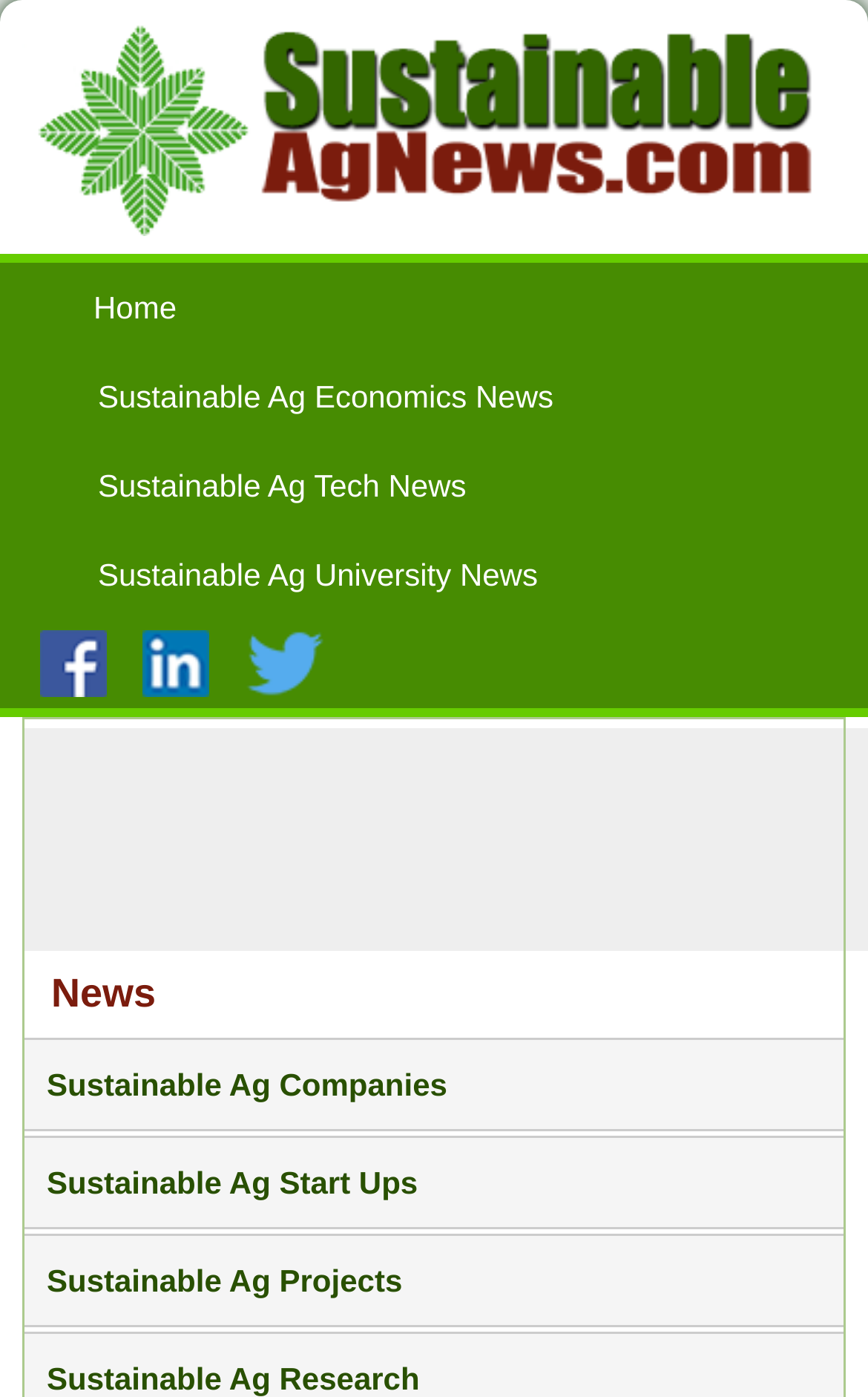Use a single word or phrase to respond to the question:
What type of companies are listed on this website?

Sustainable Ag